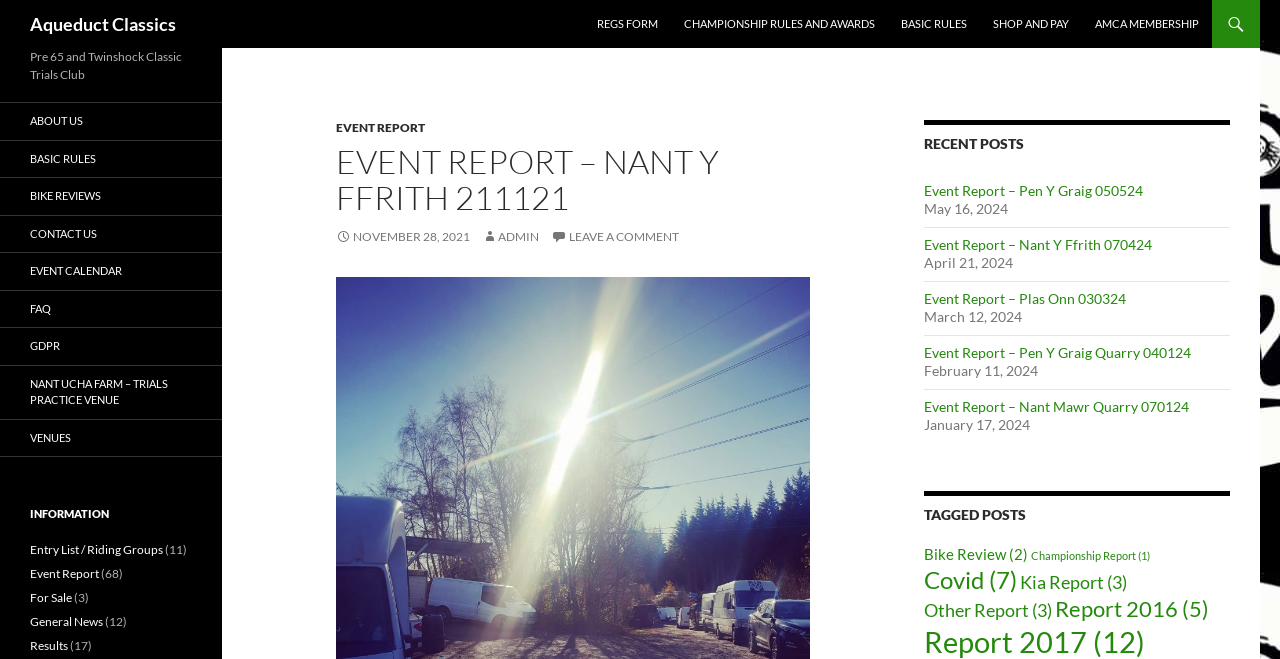What is the name of the event reported on this webpage?
Based on the screenshot, respond with a single word or phrase.

Nant Y Ffrith 211121